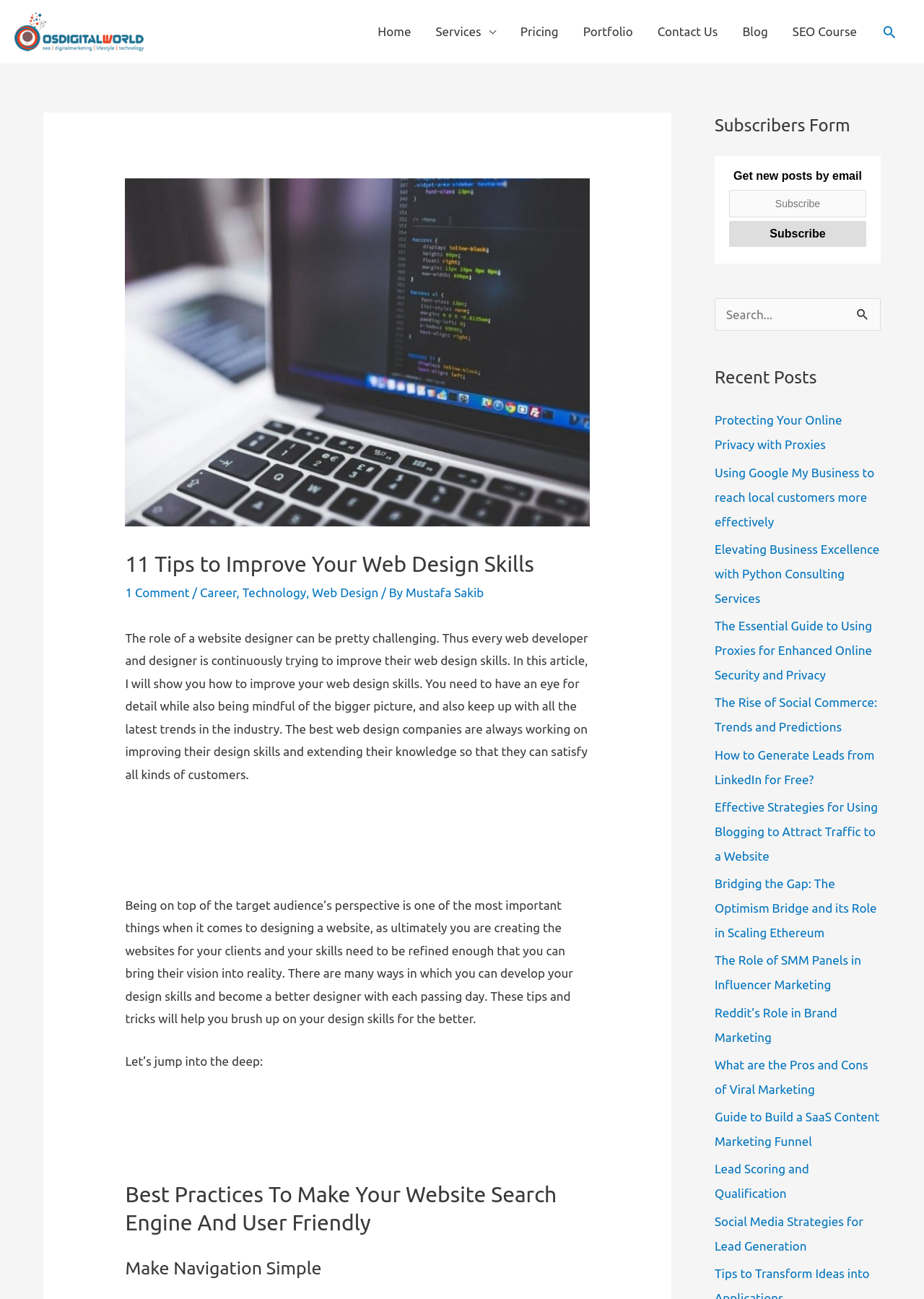Show the bounding box coordinates of the region that should be clicked to follow the instruction: "Subscribe to the newsletter."

[0.789, 0.146, 0.938, 0.167]